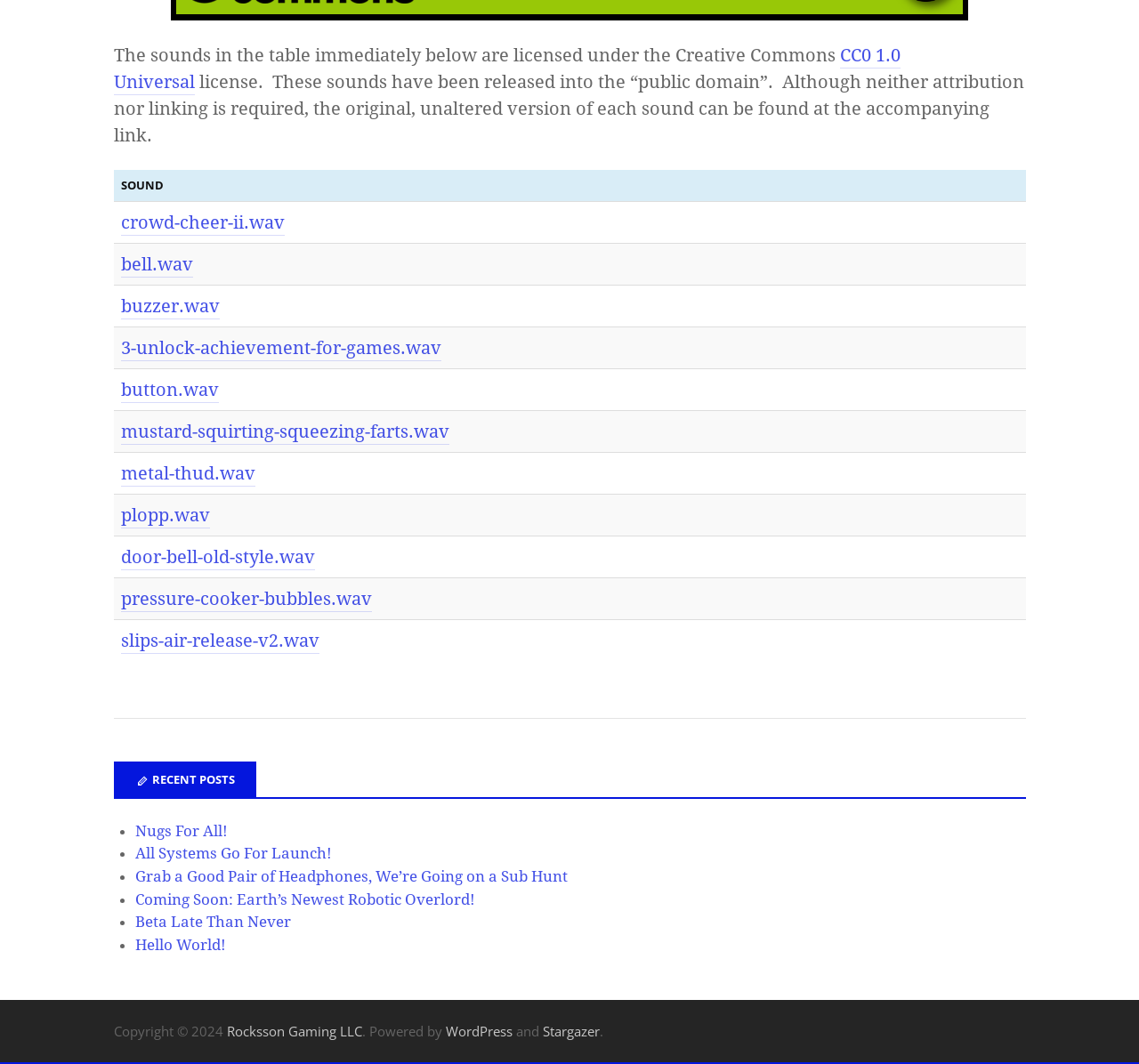Could you indicate the bounding box coordinates of the region to click in order to complete this instruction: "download crowd-cheer-ii.wav sound".

[0.106, 0.199, 0.25, 0.222]